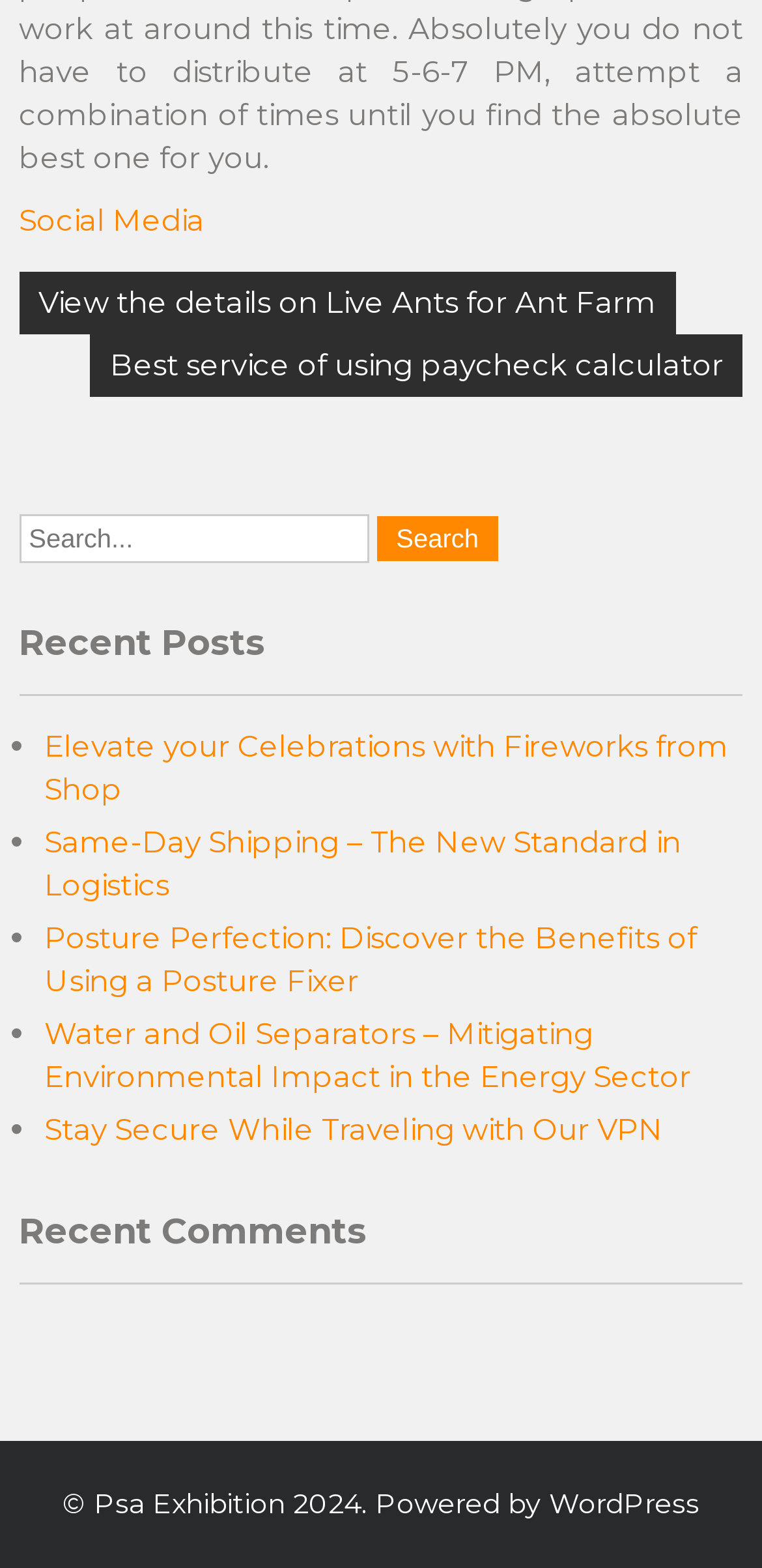Locate the bounding box of the UI element based on this description: "value="Search"". Provide four float numbers between 0 and 1 as [left, top, right, bottom].

[0.494, 0.329, 0.654, 0.358]